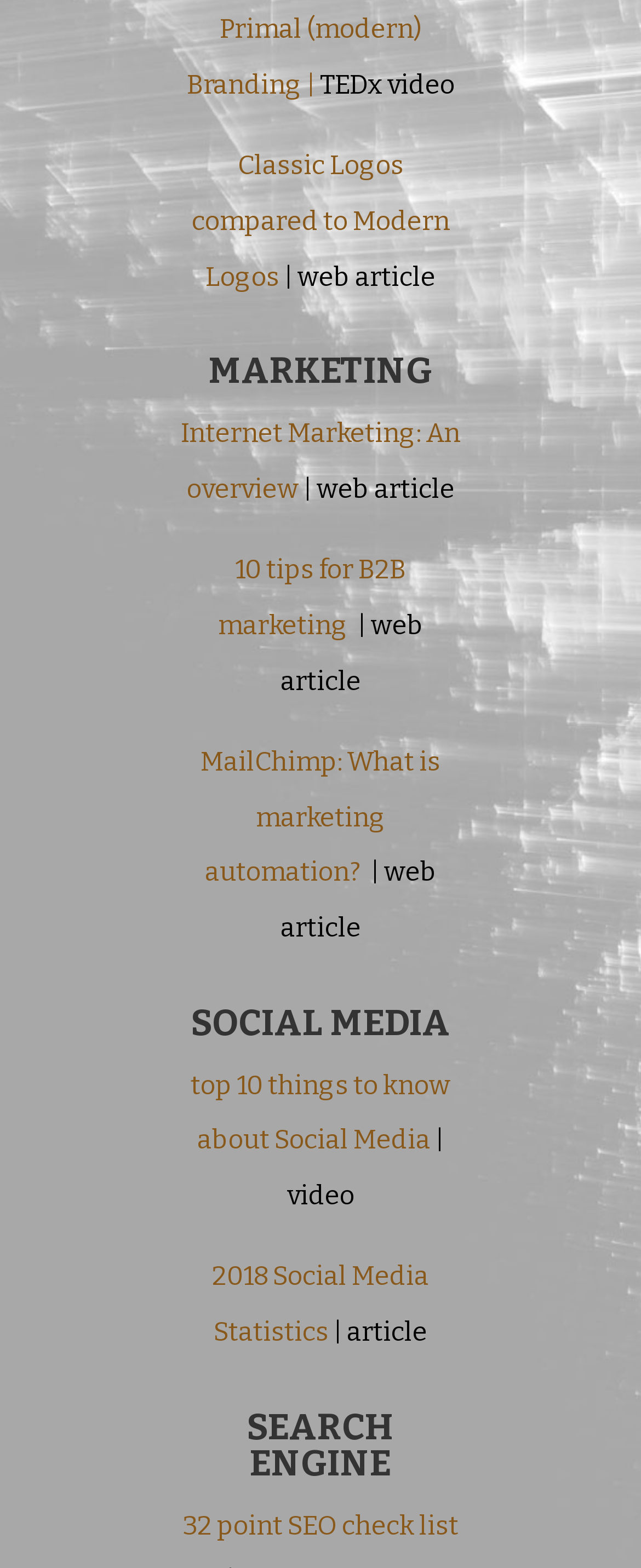Extract the bounding box coordinates of the UI element described: "Internet Marketing: An overview". Provide the coordinates in the format [left, top, right, bottom] with values ranging from 0 to 1.

[0.282, 0.266, 0.718, 0.322]